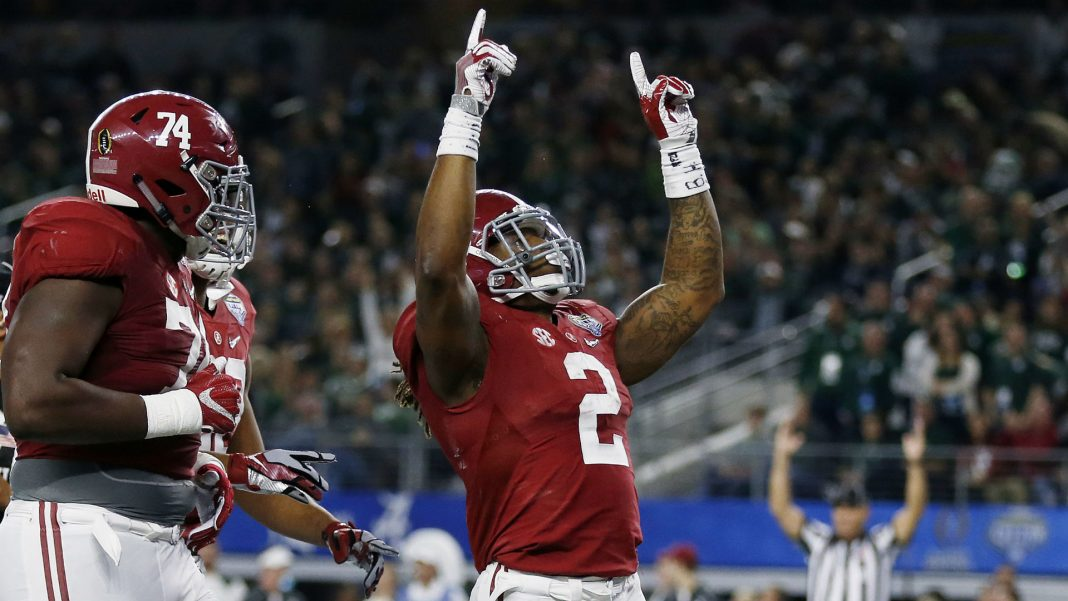Please use the details from the image to answer the following question comprehensively:
How many teammates are visible in the image?

The image shows two teammates, one celebrating with a powerful gesture of triumph and the other standing nearby, displaying the number 74 on his jersey, demonstrating the camaraderie and collective spirit of the team.